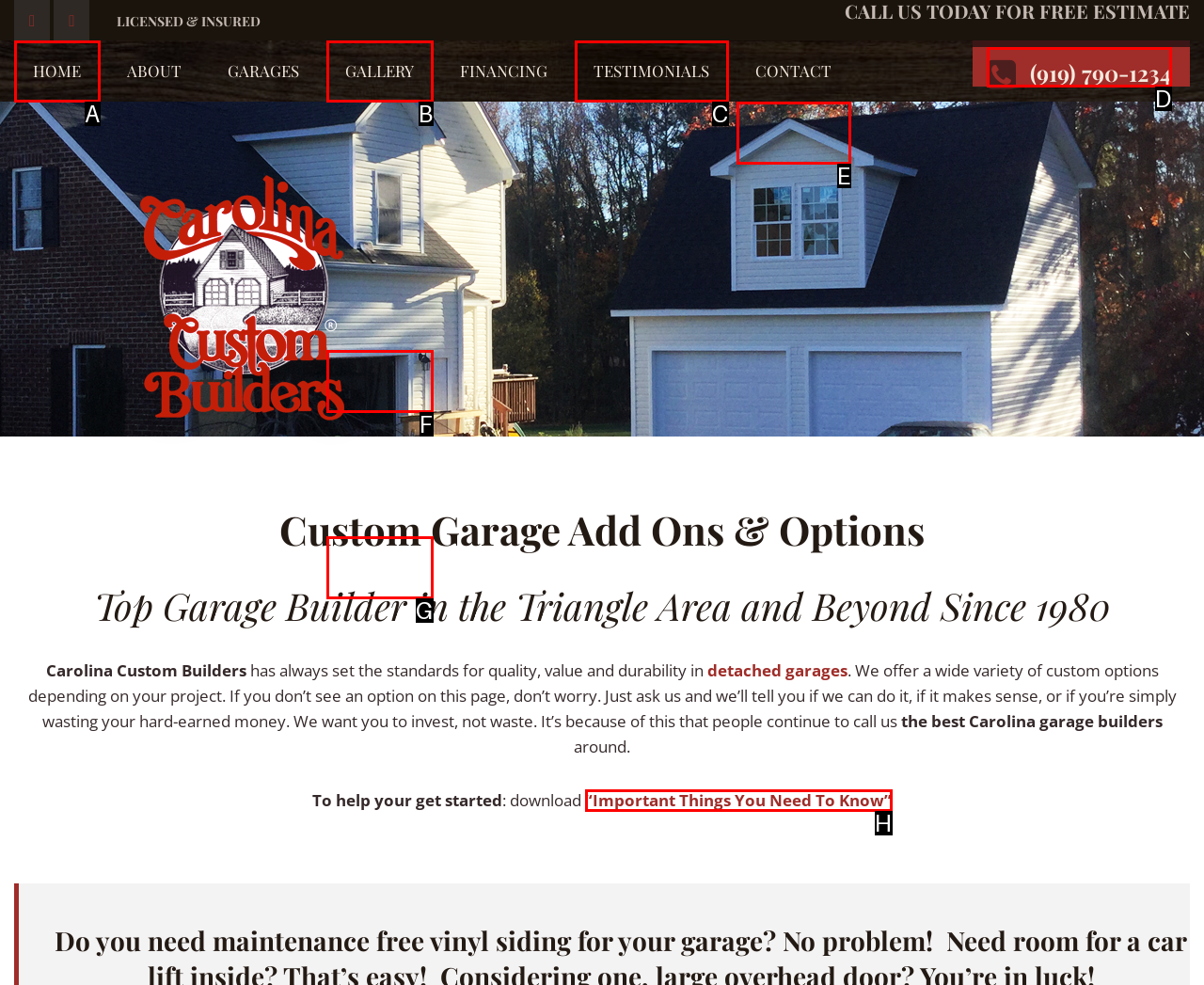Identify the correct UI element to click for the following task: Call the phone number Choose the option's letter based on the given choices.

D